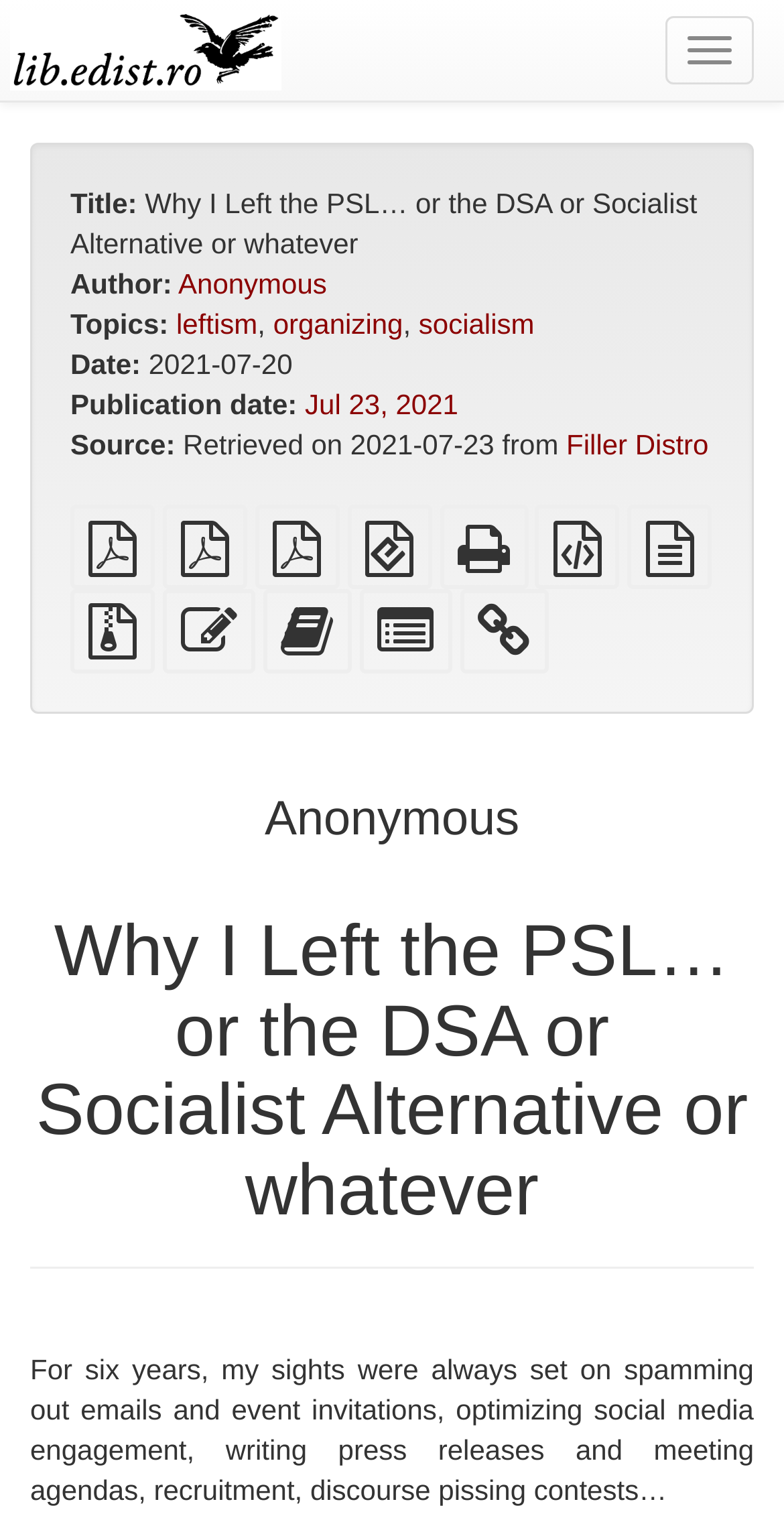What is the author of the article?
Look at the image and construct a detailed response to the question.

The author of the article is mentioned in the 'Author:' section, which is located below the title of the article. The text 'Author:' is followed by a link with the text 'Anonymous', indicating that the author of the article is anonymous.